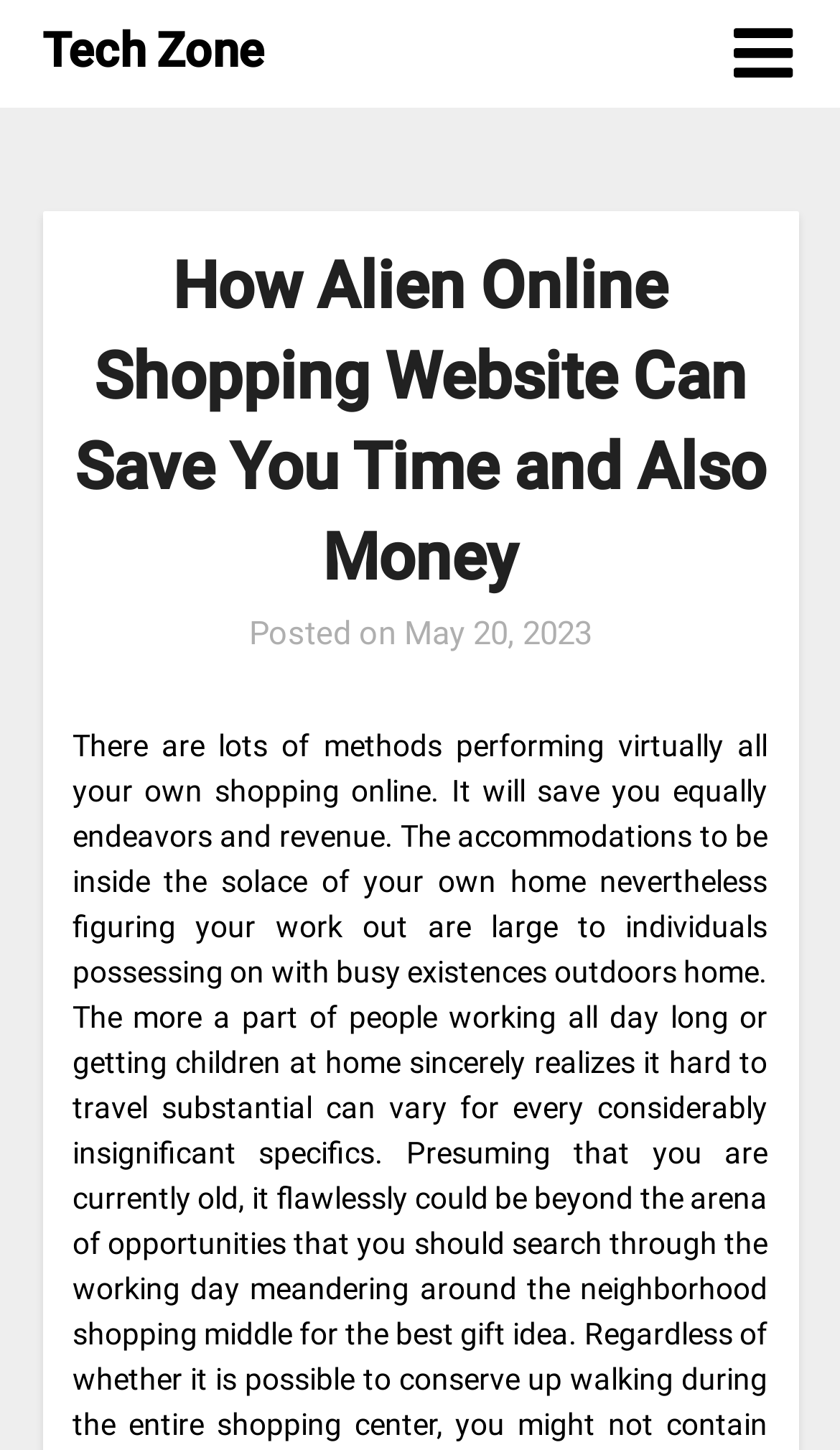What is the category of the webpage?
Can you offer a detailed and complete answer to this question?

I determined the category of the webpage by examining the link element with the text 'Tech Zone' which is located at the top of the webpage and has a bounding box coordinate of [0.05, 0.009, 0.314, 0.062].